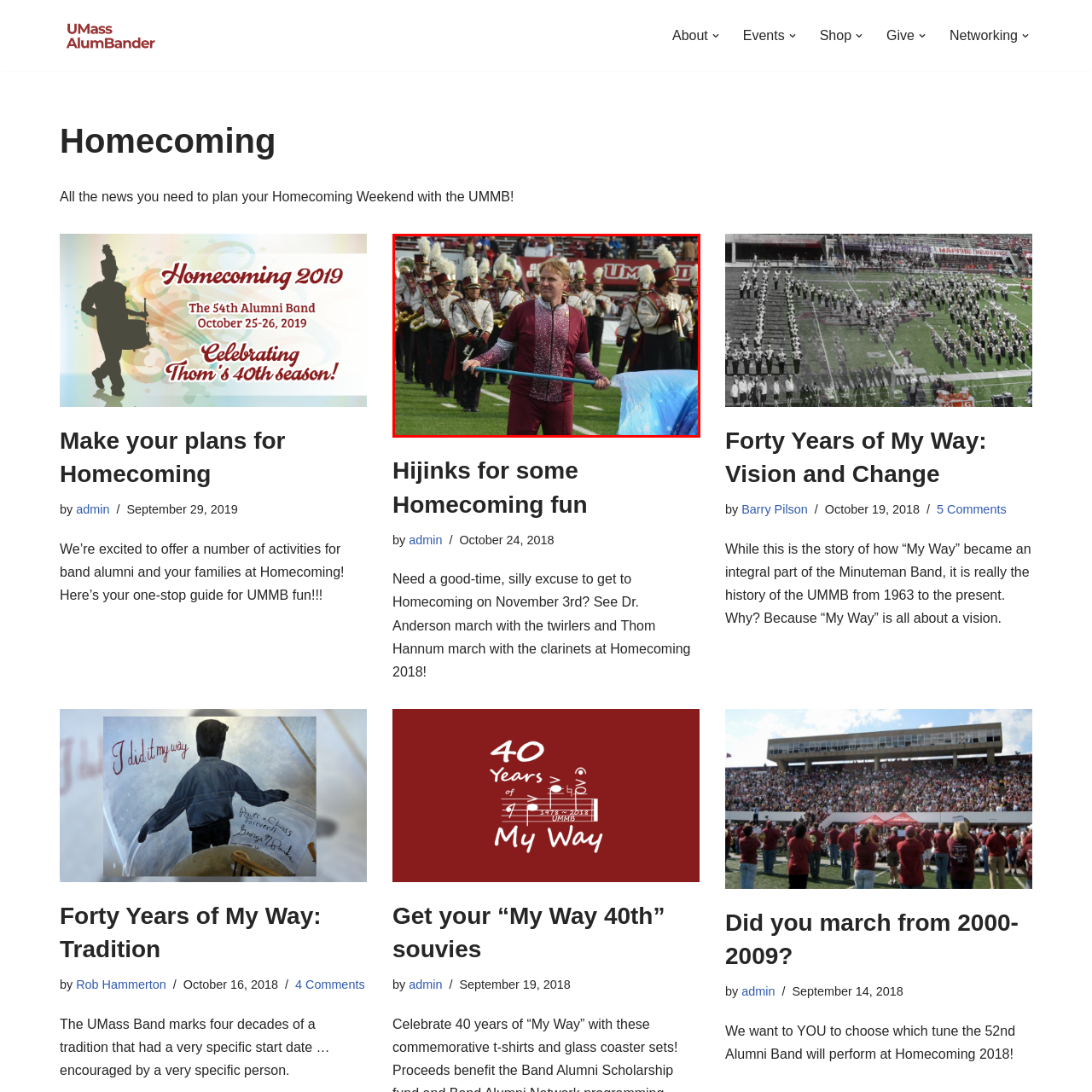Examine the image inside the red bounding box and deliver a thorough answer to the question that follows, drawing information from the image: What are the musicians wearing on their heads?

The caption describes the musicians as being dressed in their formal uniforms, and specifically mentions that they are adorned with plumed hats, which adds to the festive atmosphere of the Homecoming event.